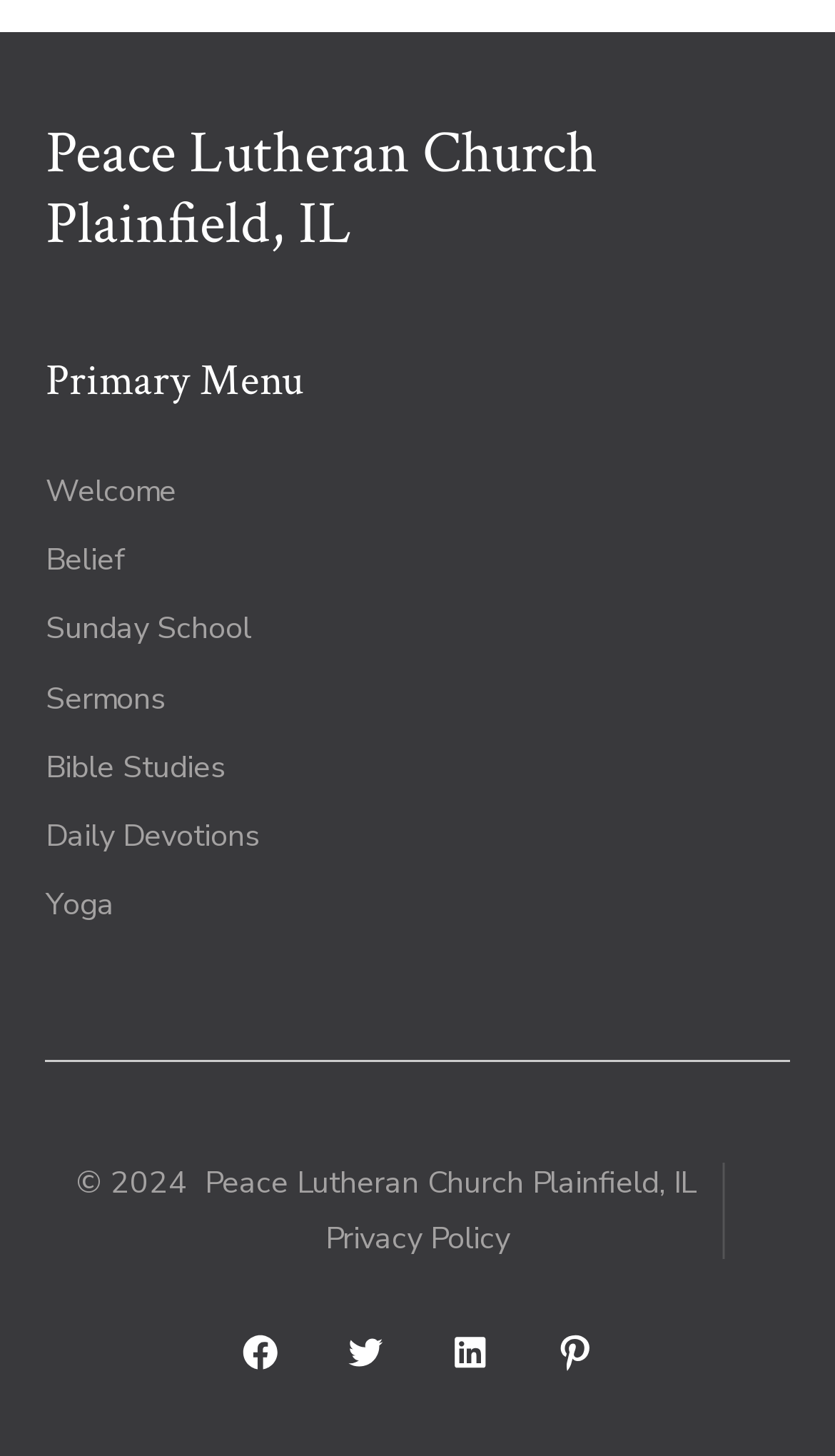Based on the element description Sermons, identify the bounding box coordinates for the UI element. The coordinates should be in the format (top-left x, top-left y, bottom-right x, bottom-right y) and within the 0 to 1 range.

[0.055, 0.465, 0.198, 0.493]